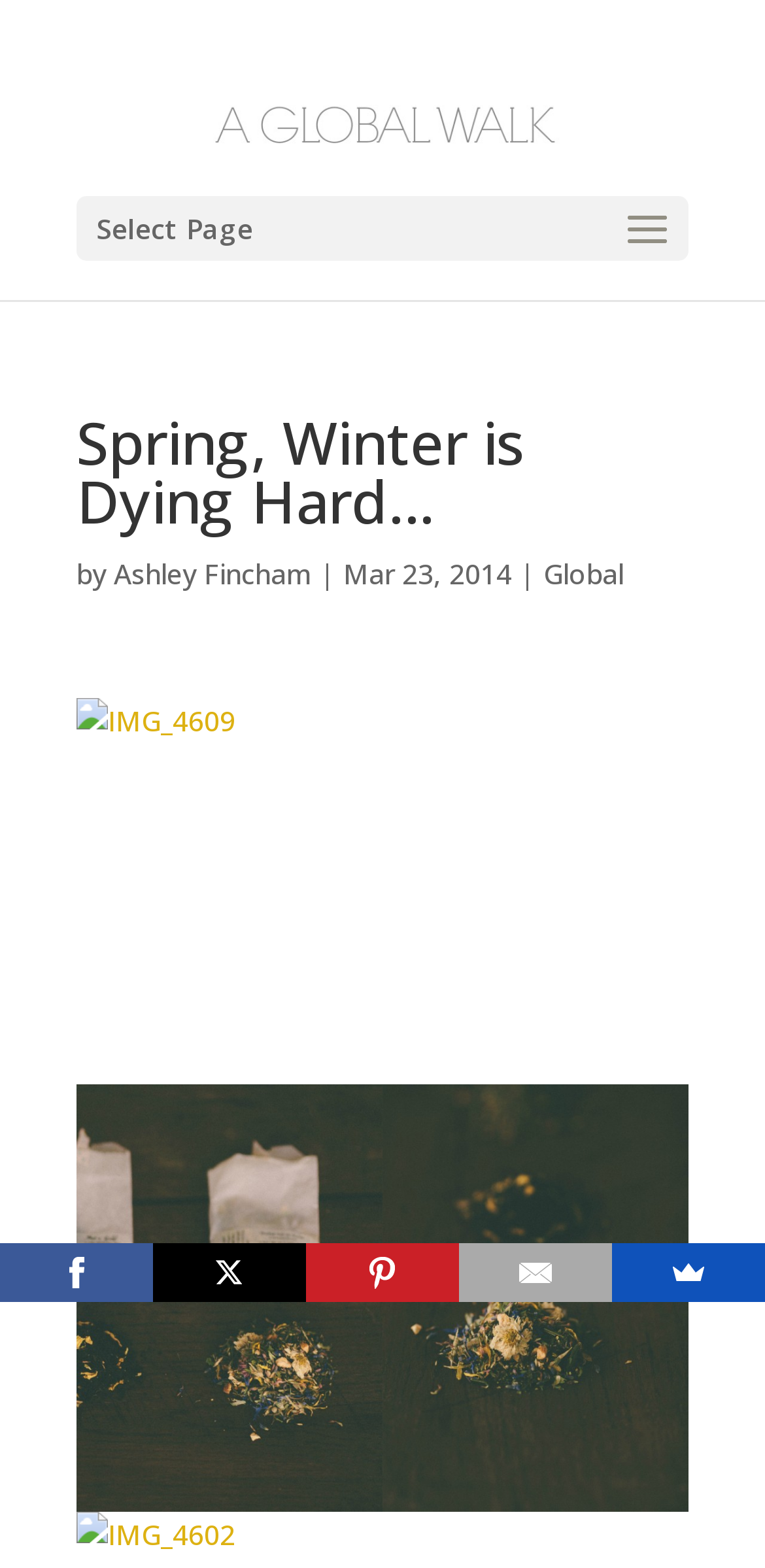Please specify the bounding box coordinates of the clickable section necessary to execute the following command: "Read the post by Ashley Fincham".

[0.149, 0.354, 0.408, 0.378]